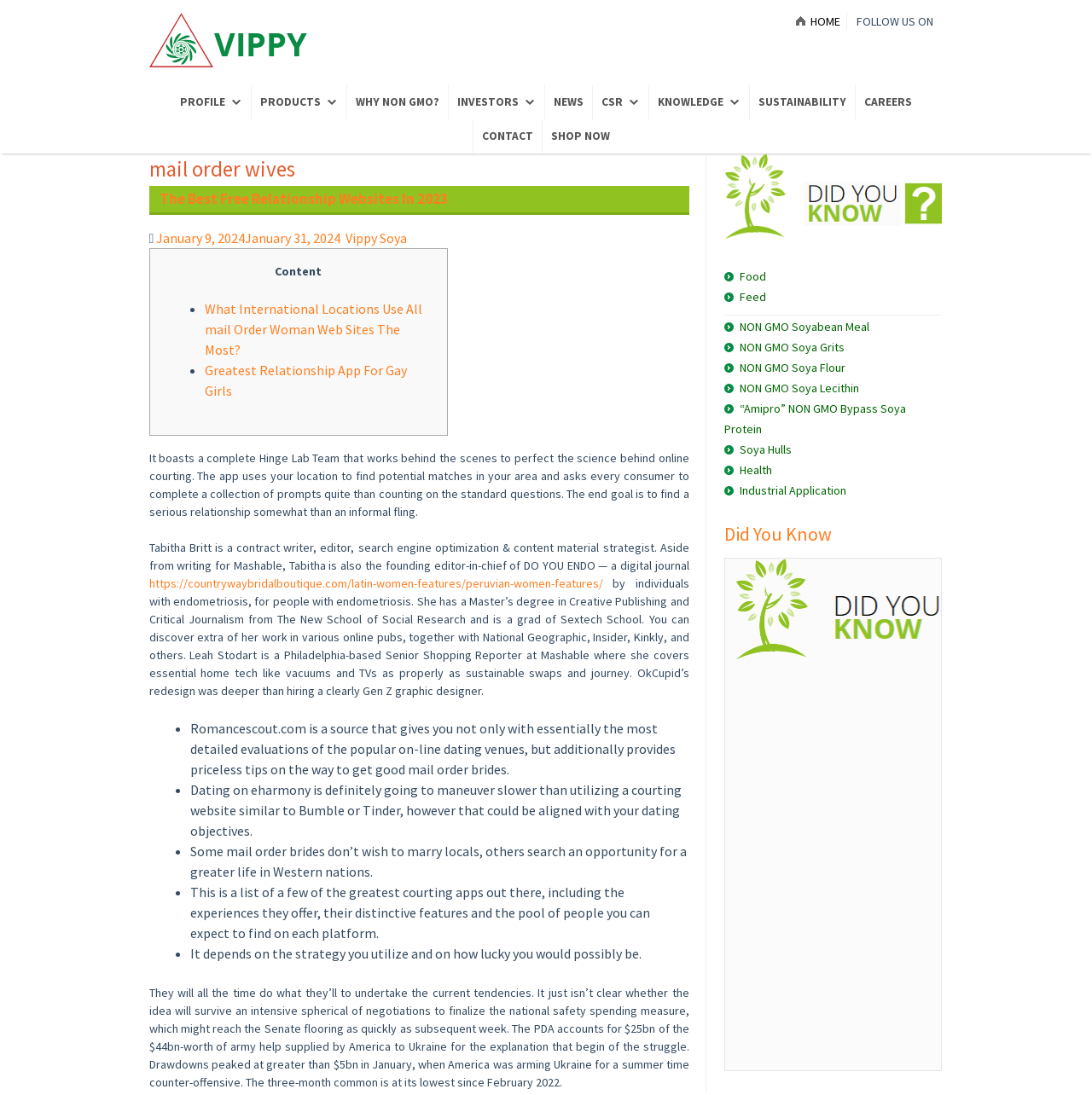Analyze and describe the webpage in a detailed narrative.

The webpage is about mail order wives, specifically Vippy Soya, and appears to be a blog or article discussing online dating and relationships. At the top of the page, there is a logo image and a navigation menu with links to various sections, including "HOME", "PROFILE", "PRODUCTS", and "NEWS". Below the navigation menu, there is a header section with a title "mail order wives" and a subtitle "The Best Free Relationship Websites In 2023".

The main content of the page is divided into several sections. The first section discusses the science behind online dating and features a collection of links to related articles. The second section appears to be a list of tips or advice on online dating, with each point marked by a bullet point. The third section discusses the features of a specific dating app, including its approach to matching users and its focus on serious relationships.

Throughout the page, there are several links to external websites and articles, including a link to a digital magazine and a website about endometriosis. There are also several blocks of text that appear to be quotes or excerpts from other sources.

In the bottom half of the page, there is a section with links to various products or services related to soybeans, including NON GMO soybean meal, soy grits, and soy flour. This section also includes links to articles about health and industrial applications of soybeans.

Finally, there is a section with a heading "Did You Know" that appears to be a fun fact or trivia section, with a blockquote containing a quote about the history of soybean cultivation in China.